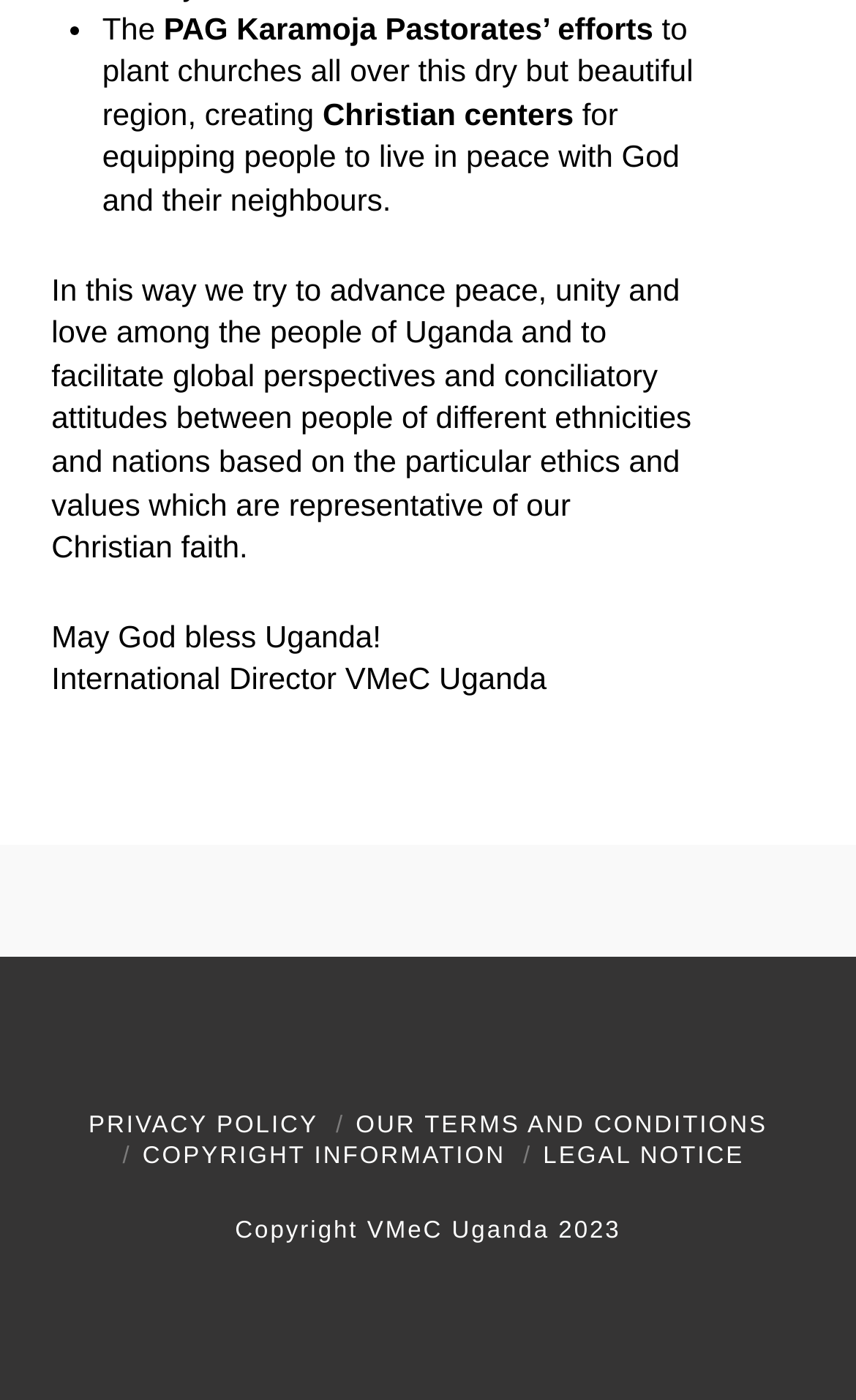Please determine the bounding box of the UI element that matches this description: Our Terms and Conditions. The coordinates should be given as (top-left x, top-left y, bottom-right x, bottom-right y), with all values between 0 and 1.

[0.416, 0.794, 0.897, 0.813]